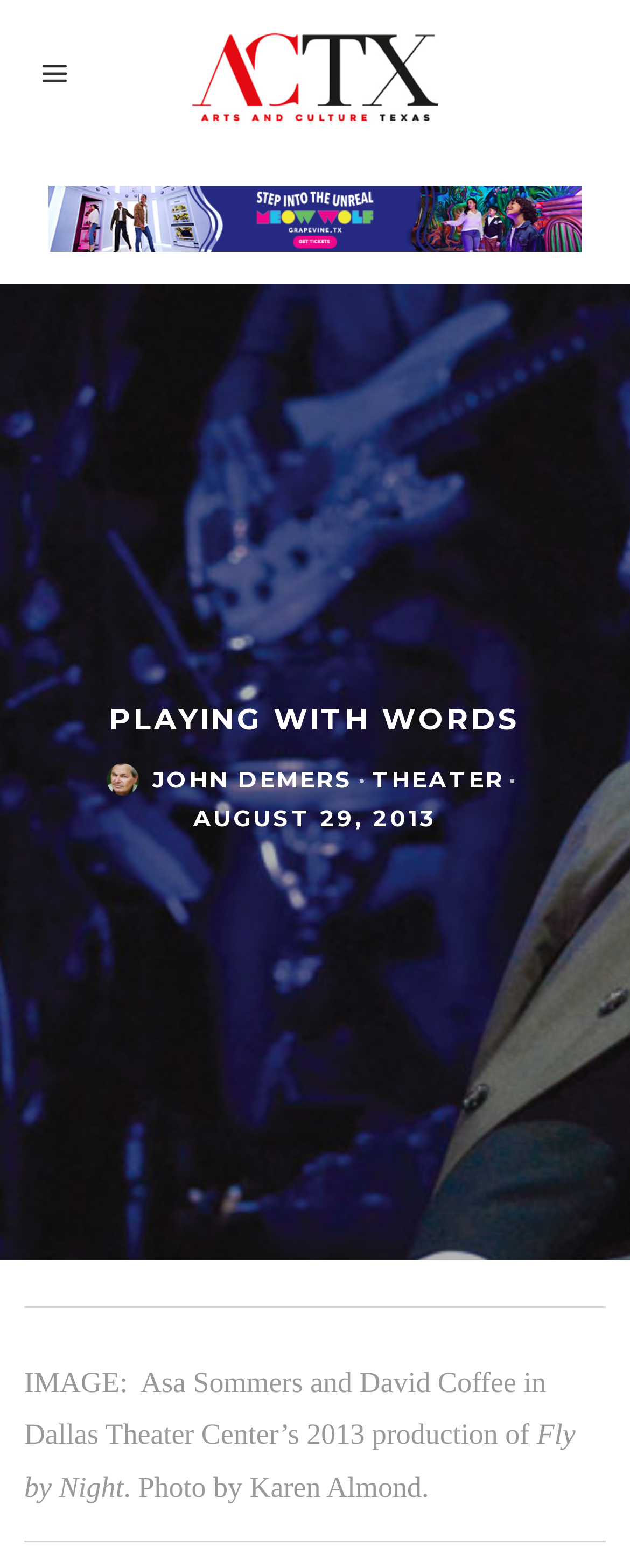Provide a comprehensive description of the webpage.

The webpage appears to be an article or blog post about theater, specifically discussing the idea of a new Golden Age of playwrights. At the top of the page, there are three links, with the middle one containing an image. Below these links, there is a large heading that reads "PLAYING WITH WORDS". 

To the right of the heading, there are three links, with the middle one labeled "JOHN DEMERS" and a separator dot in between the second and third links. The third link is labeled "THEATER". 

Below these links, there is a time element displaying the date "AUGUST 29, 2013". A horizontal separator line follows, dividing the page into two sections. 

In the lower section, there is a block of text describing an image, which is not displayed but is described as "Asa Sommers and David Coffee in Dallas Theater Center’s 2013 production of Fly by Night. Photo by Karen Almond." The text is positioned near the top left of this section, with another horizontal separator line at the very bottom of the page.